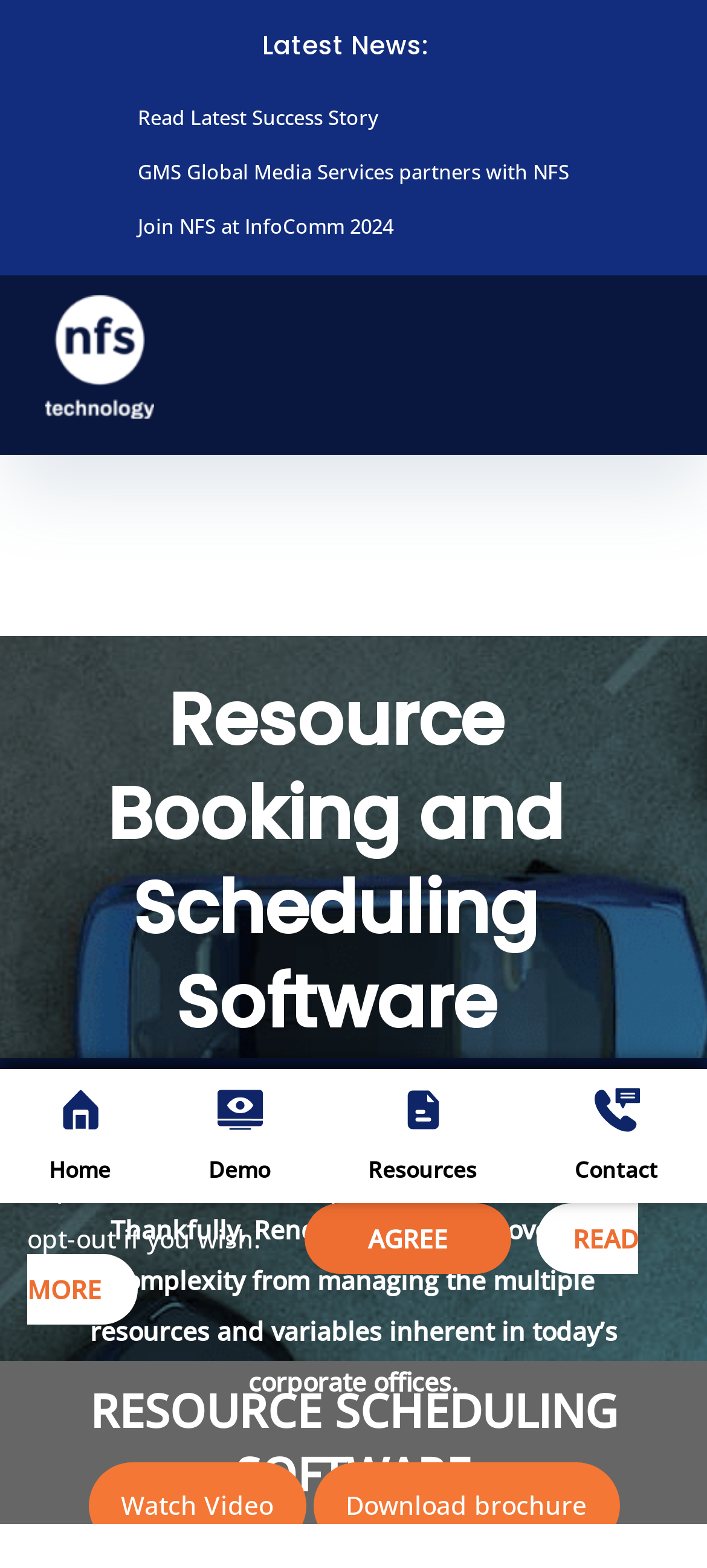What can be downloaded from the webpage?
Provide an in-depth and detailed explanation in response to the question.

The webpage provides a link to download a brochure, which likely contains more information about the Rendezvous software system and its features.